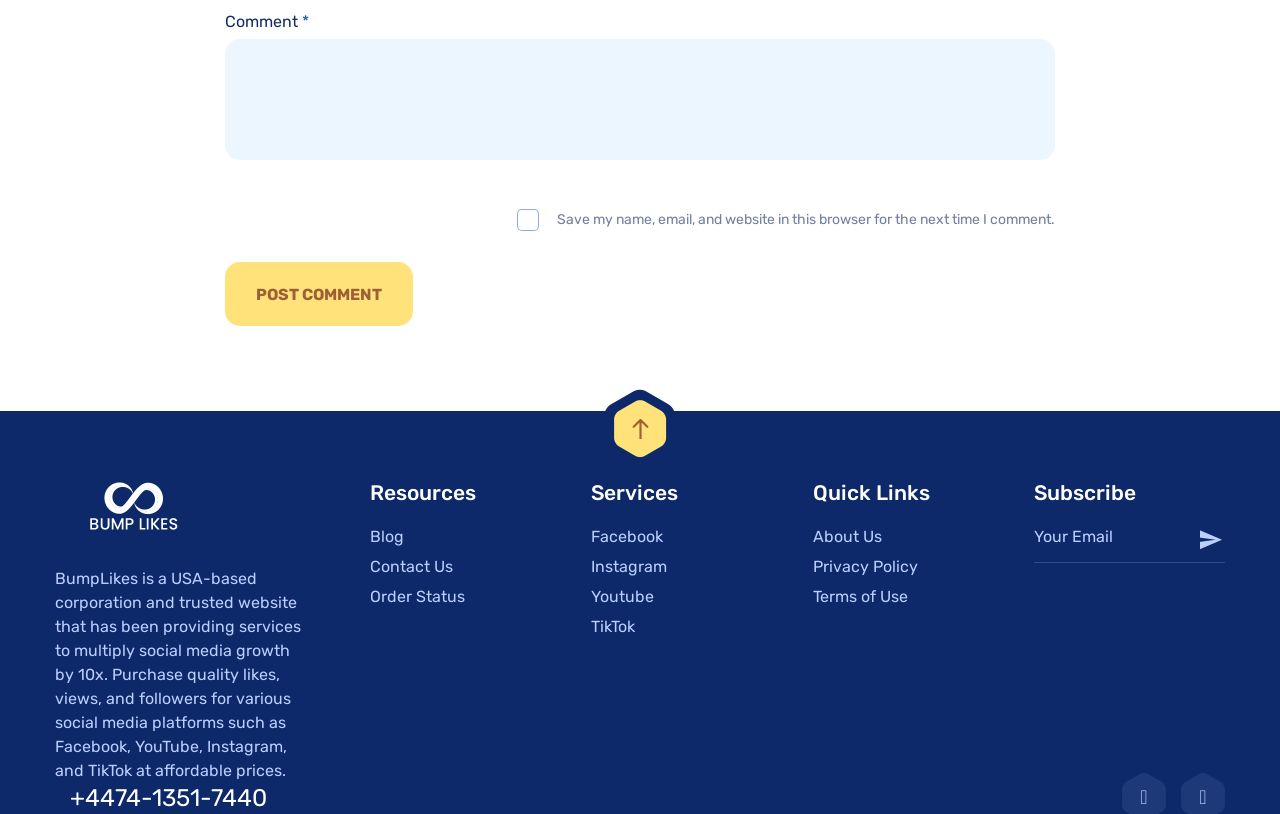Use the details in the image to answer the question thoroughly: 
What is the 'Post Comment' button for?

The 'Post Comment' button is likely used to submit comments or feedback, as it is accompanied by a text box and a checkbox to save user information.